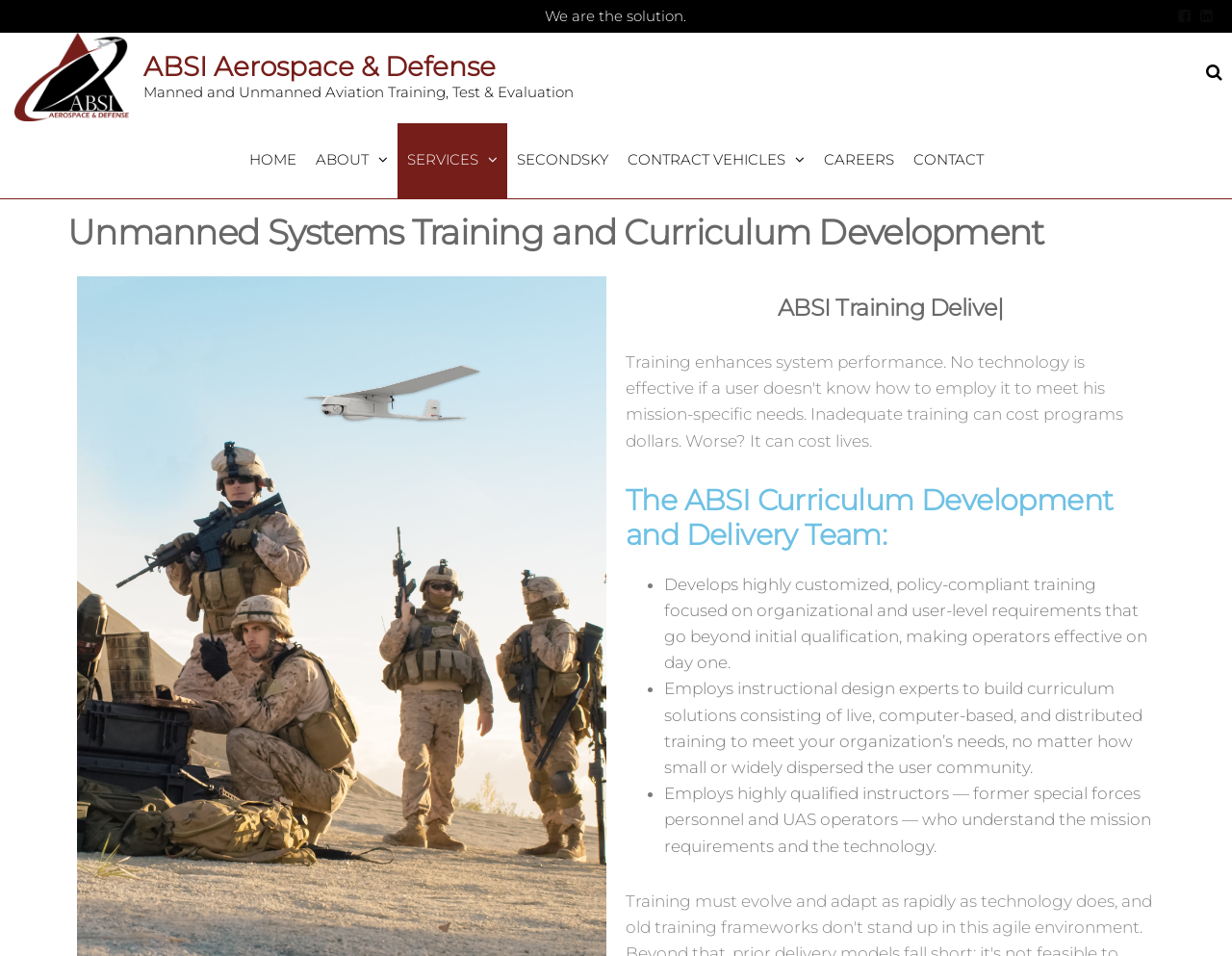Please identify the bounding box coordinates of the element on the webpage that should be clicked to follow this instruction: "Click the 'HOME' link". The bounding box coordinates should be given as four float numbers between 0 and 1, formatted as [left, top, right, bottom].

[0.194, 0.127, 0.248, 0.207]